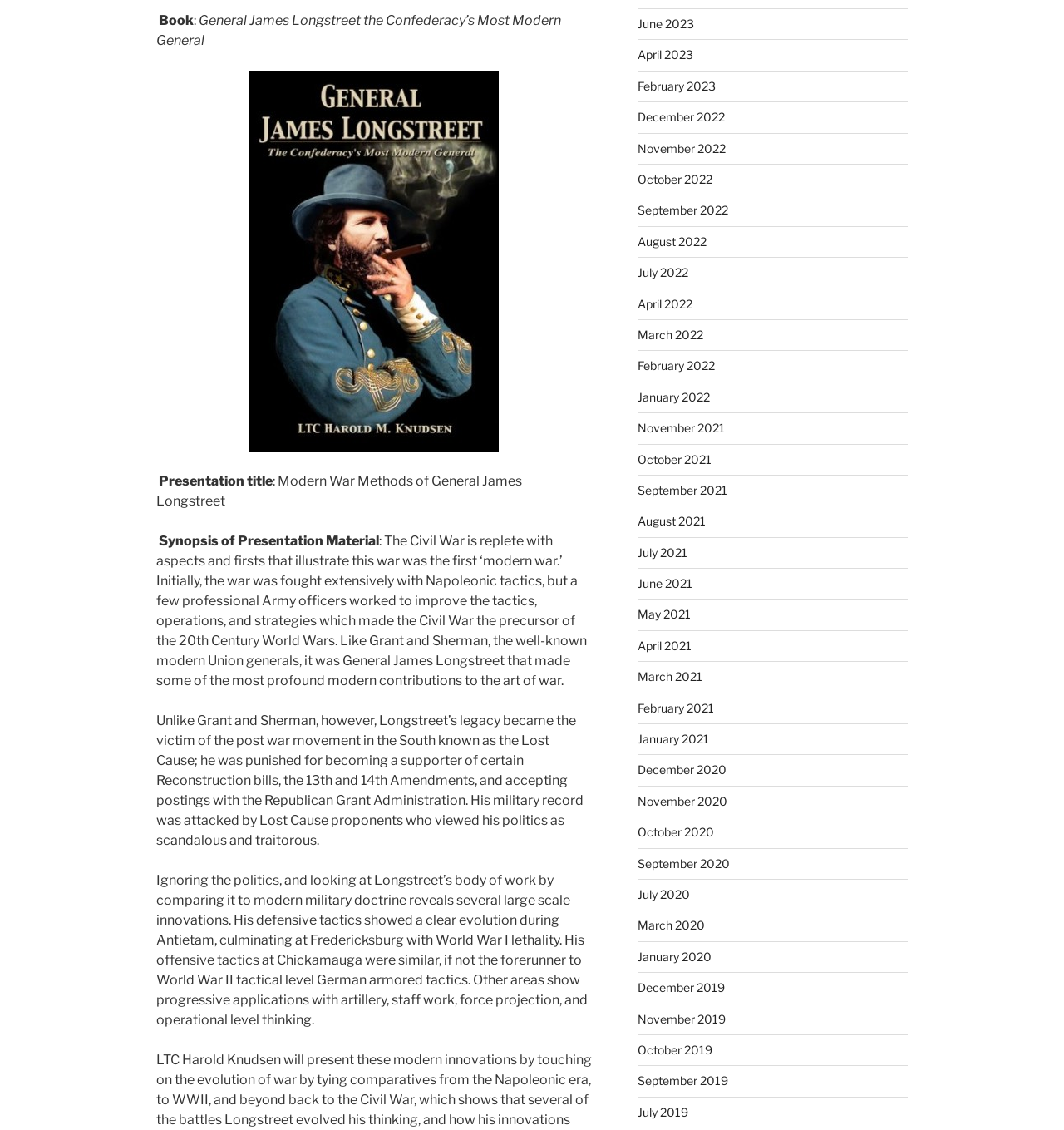How many links are there on the webpage?
Please provide a comprehensive answer based on the details in the screenshot.

The number of links on the webpage can be counted by looking at the link elements with text such as 'June 2023', 'April 2023', and so on. There are 42 links in total.